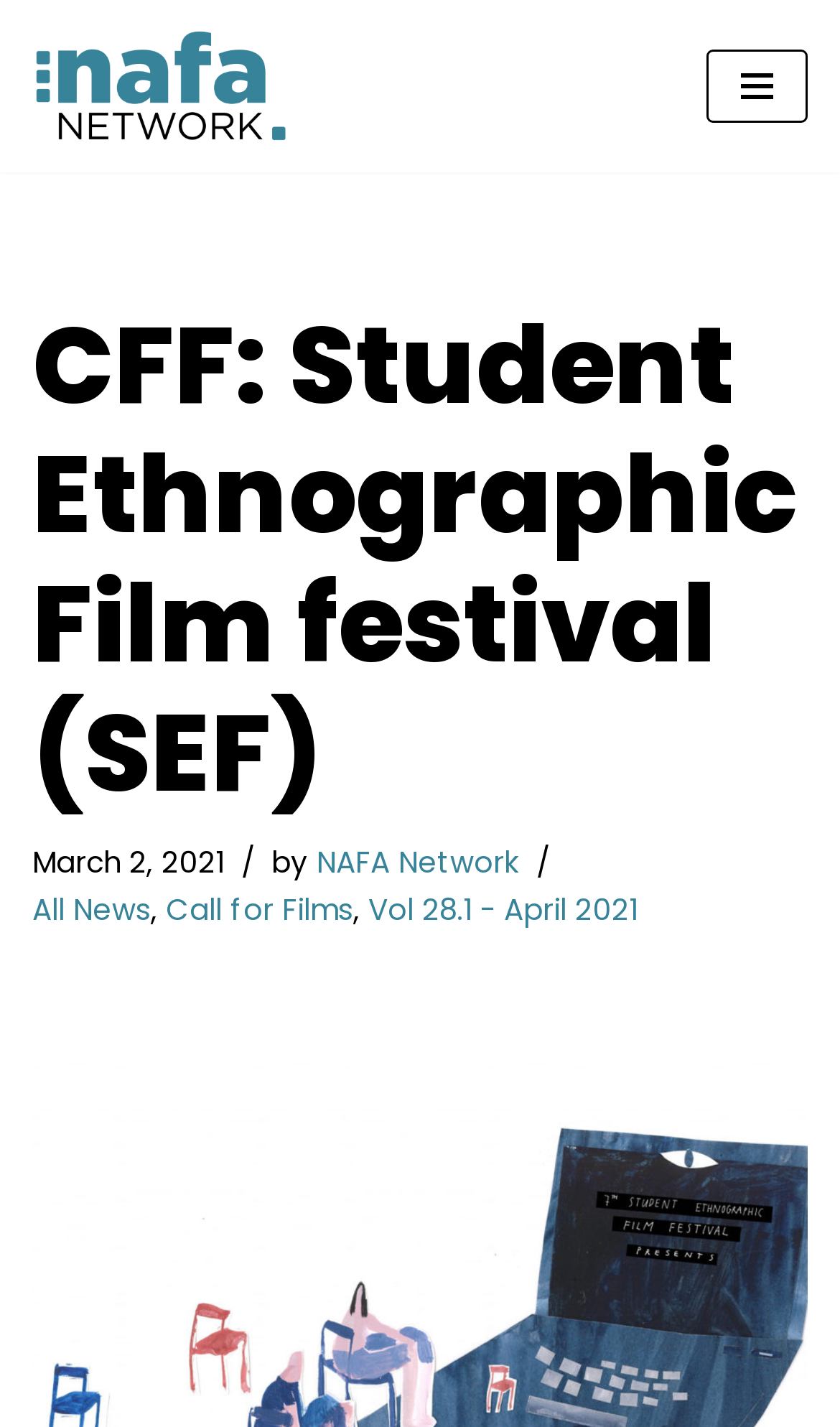What is the name of the film festival?
Using the image, elaborate on the answer with as much detail as possible.

By looking at the webpage, I can see that the main heading is 'CFF: Student Ethnographic Film festival (SEF)', which suggests that the name of the film festival is Student Ethnographic Film festival.